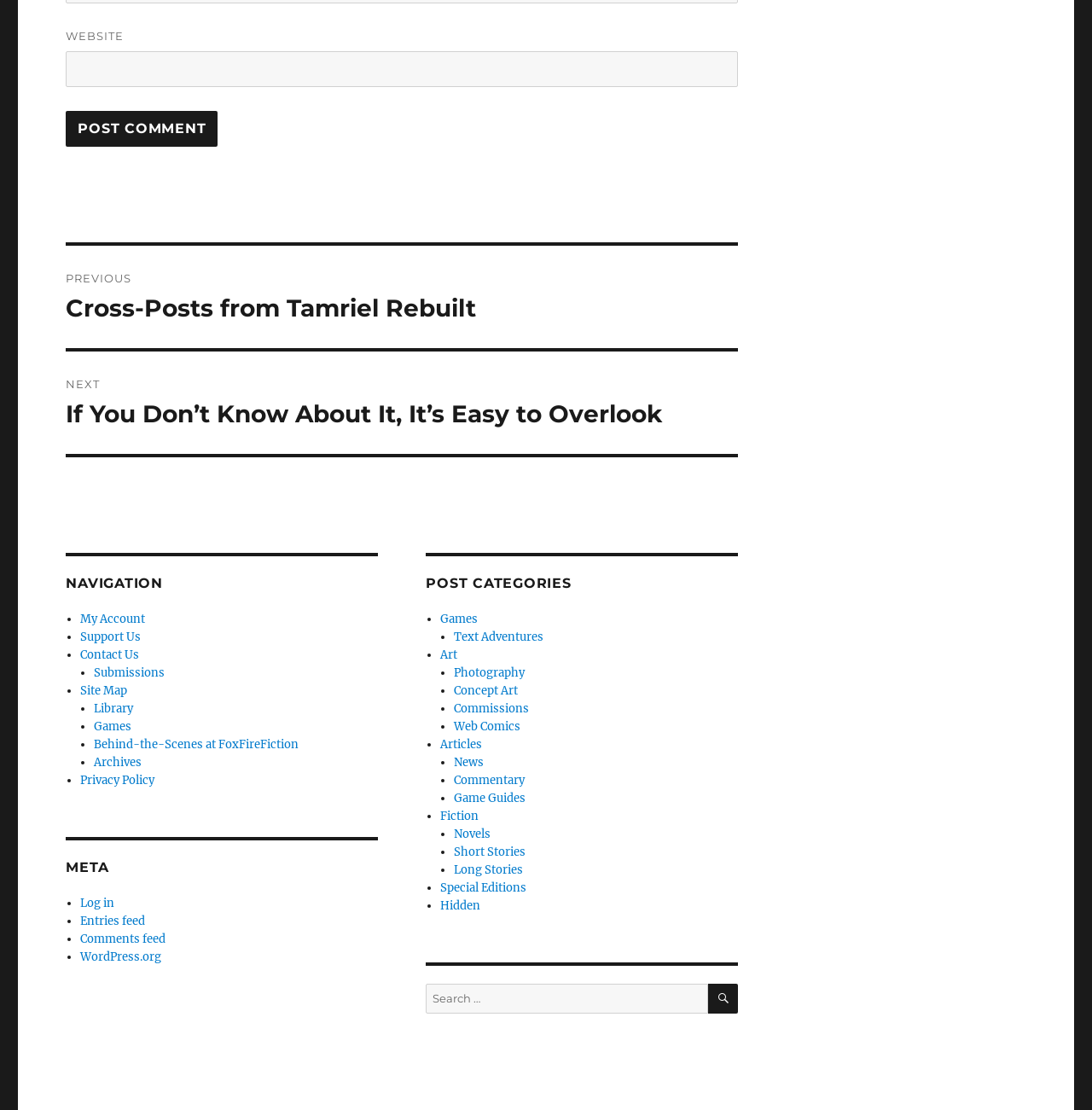What are the available meta options?
Please answer the question as detailed as possible based on the image.

The meta options are listed under the 'META' heading. They include Log in, Entries feed, Comments feed, and WordPress.org. These options provide additional functionality for users.